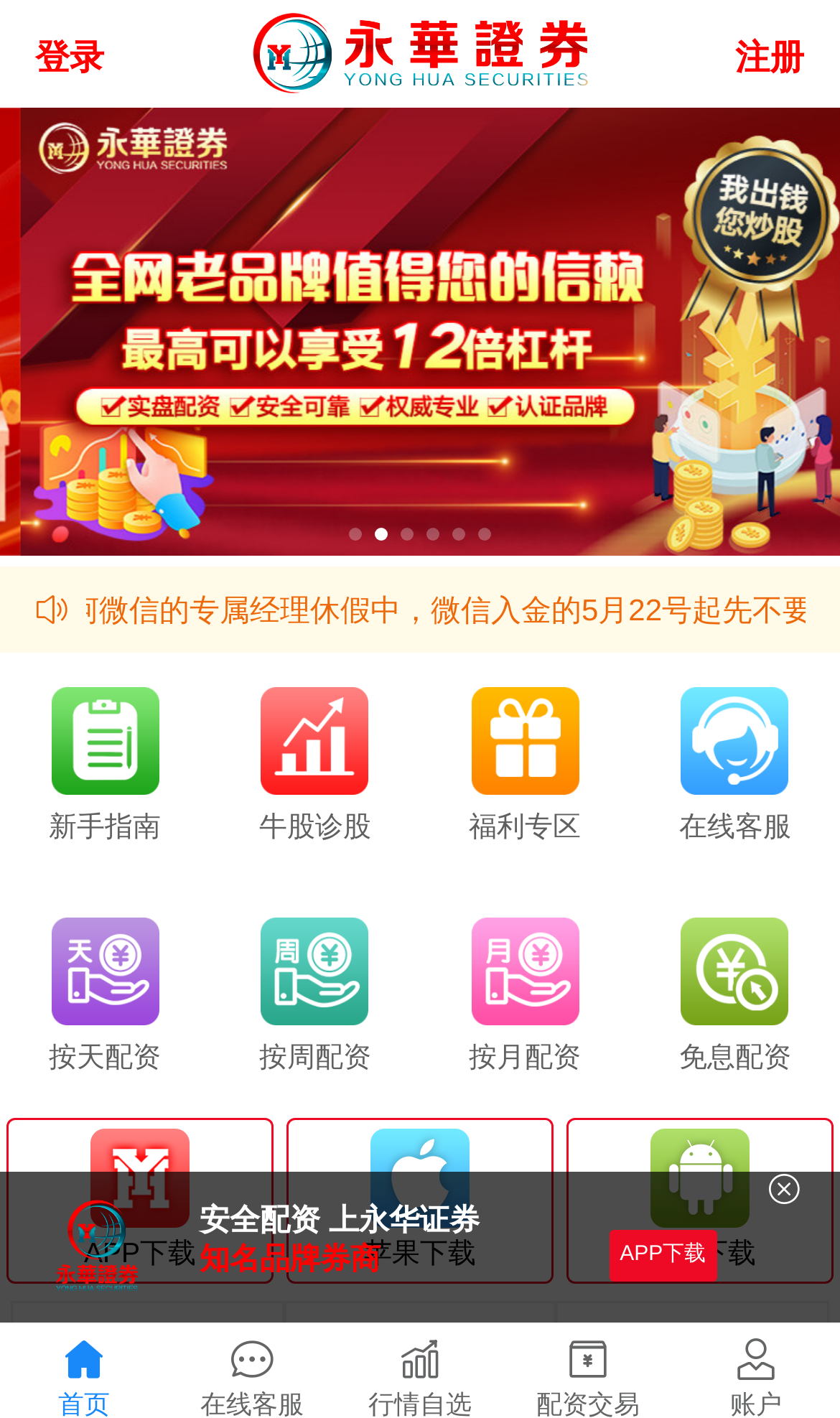Using the information shown in the image, answer the question with as much detail as possible: What is the date of the article?

The article's publication date is mentioned at the top of the page, which is 2023-10-13, along with the number of clicks, 72.